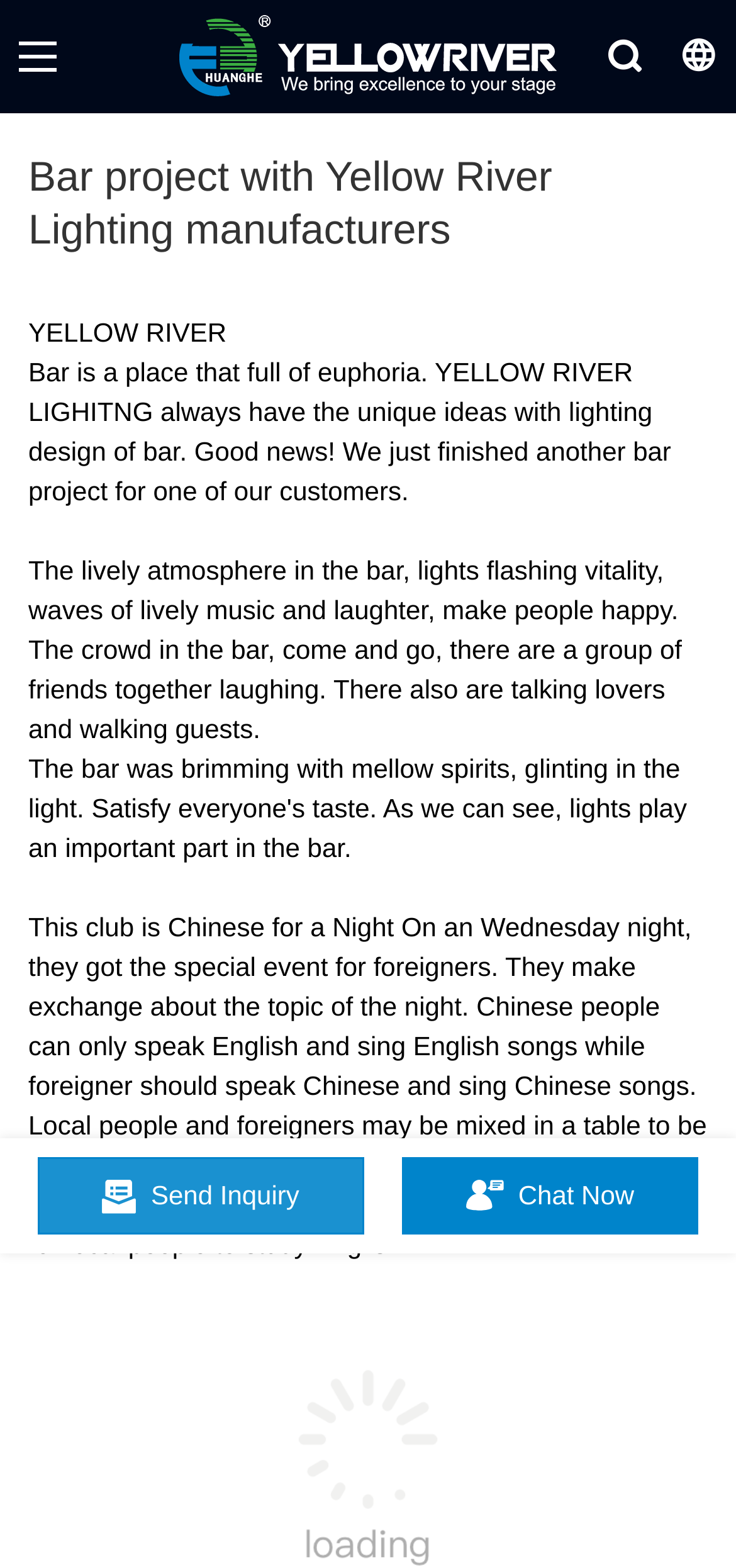Identify the main title of the webpage and generate its text content.

Bar project with Yellow River Lighting manufacturers